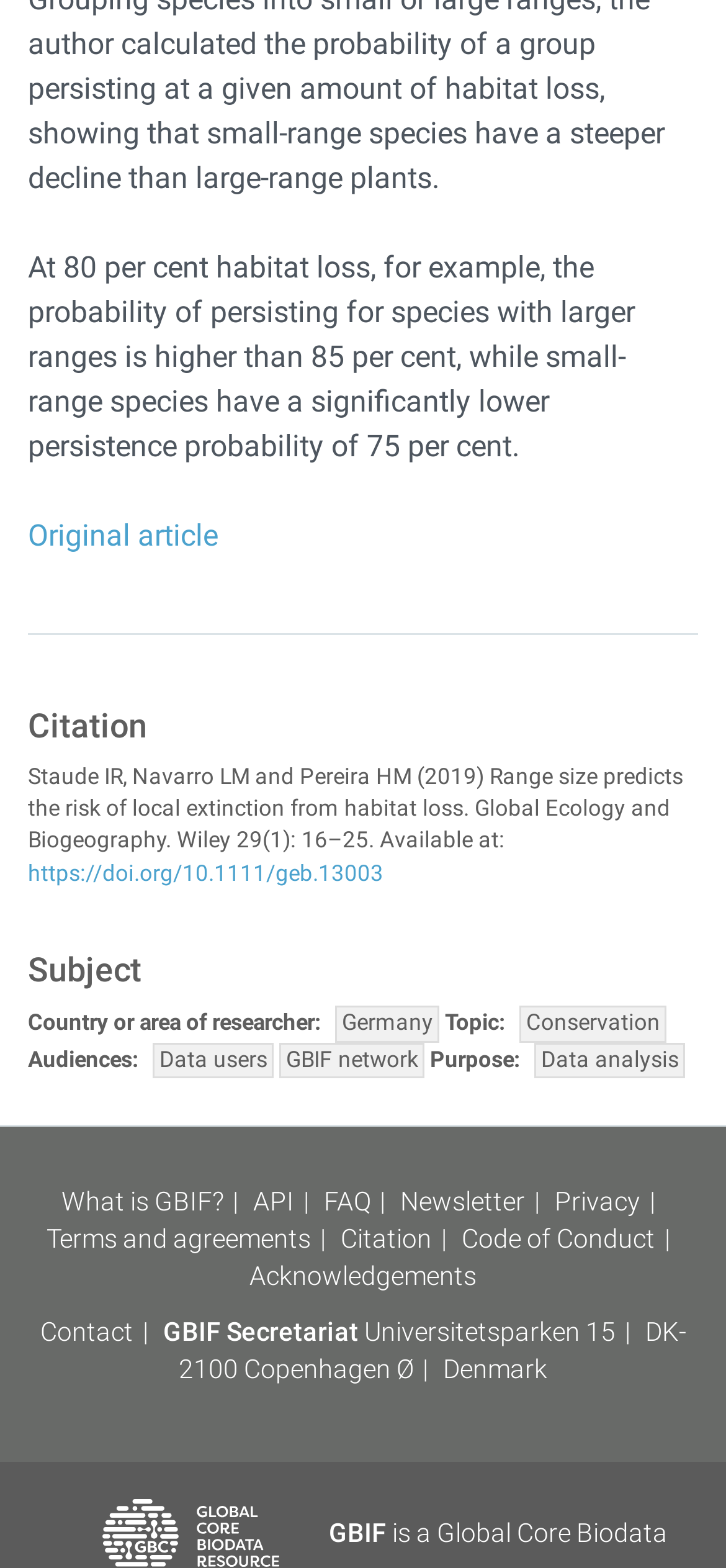Specify the bounding box coordinates of the area to click in order to follow the given instruction: "Contact the GBIF Secretariat."

[0.055, 0.839, 0.217, 0.858]